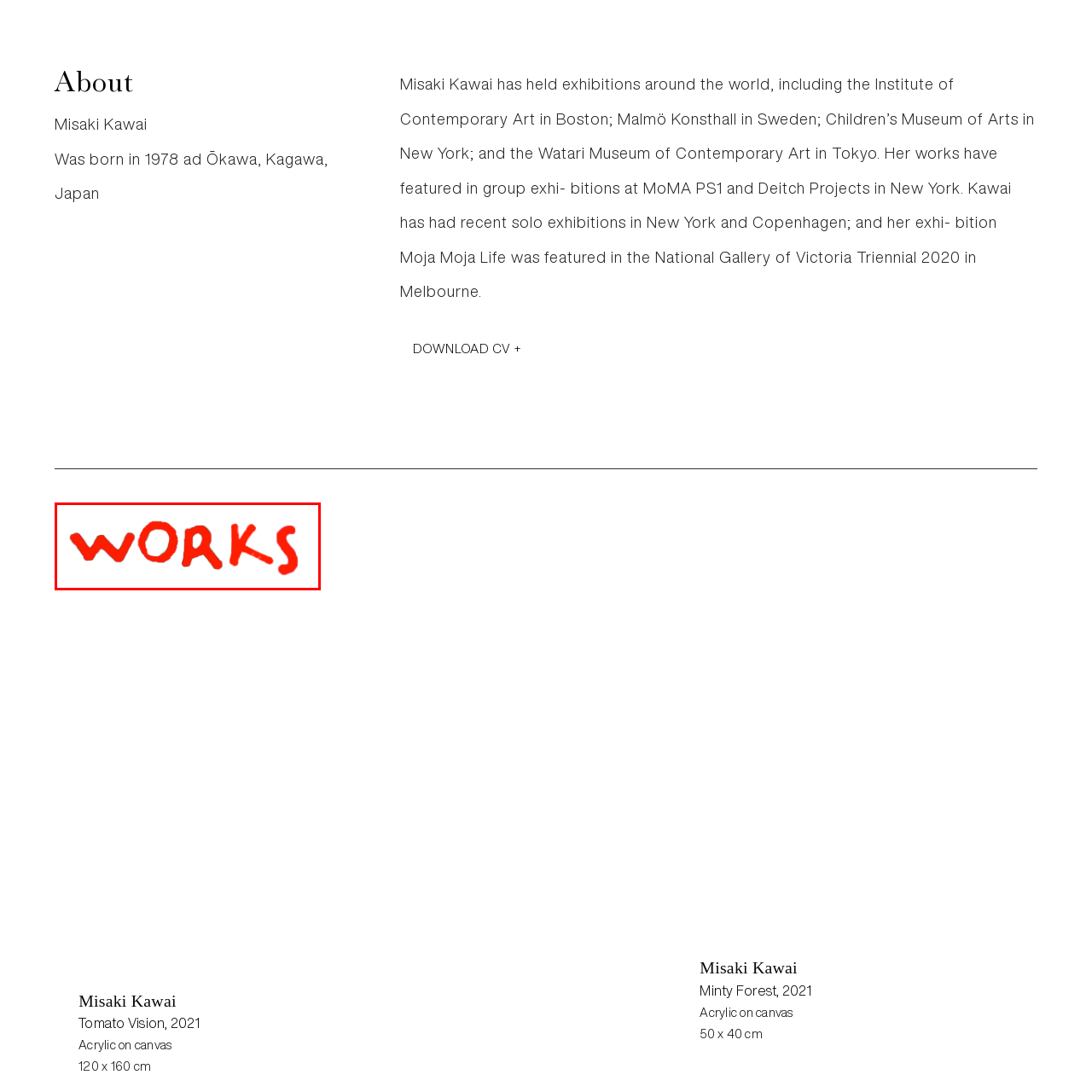Look at the image enclosed within the red outline and answer the question with a single word or phrase:
What is the purpose of the visual element in the image?

To draw attention to Misaki Kawai's artwork